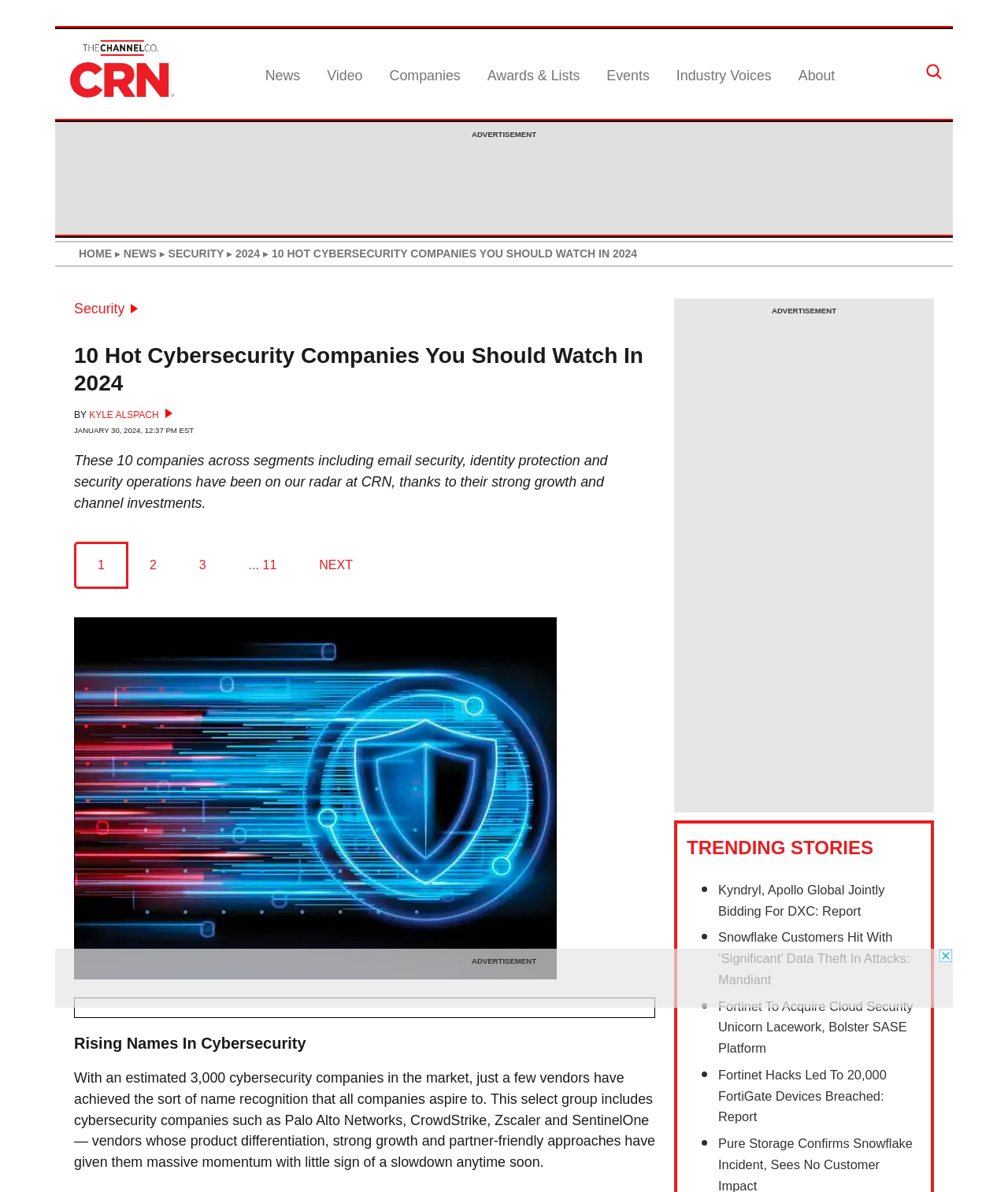Find the primary header on the webpage and provide its text.

10 Hot Cybersecurity Companies You Should Watch In 2024